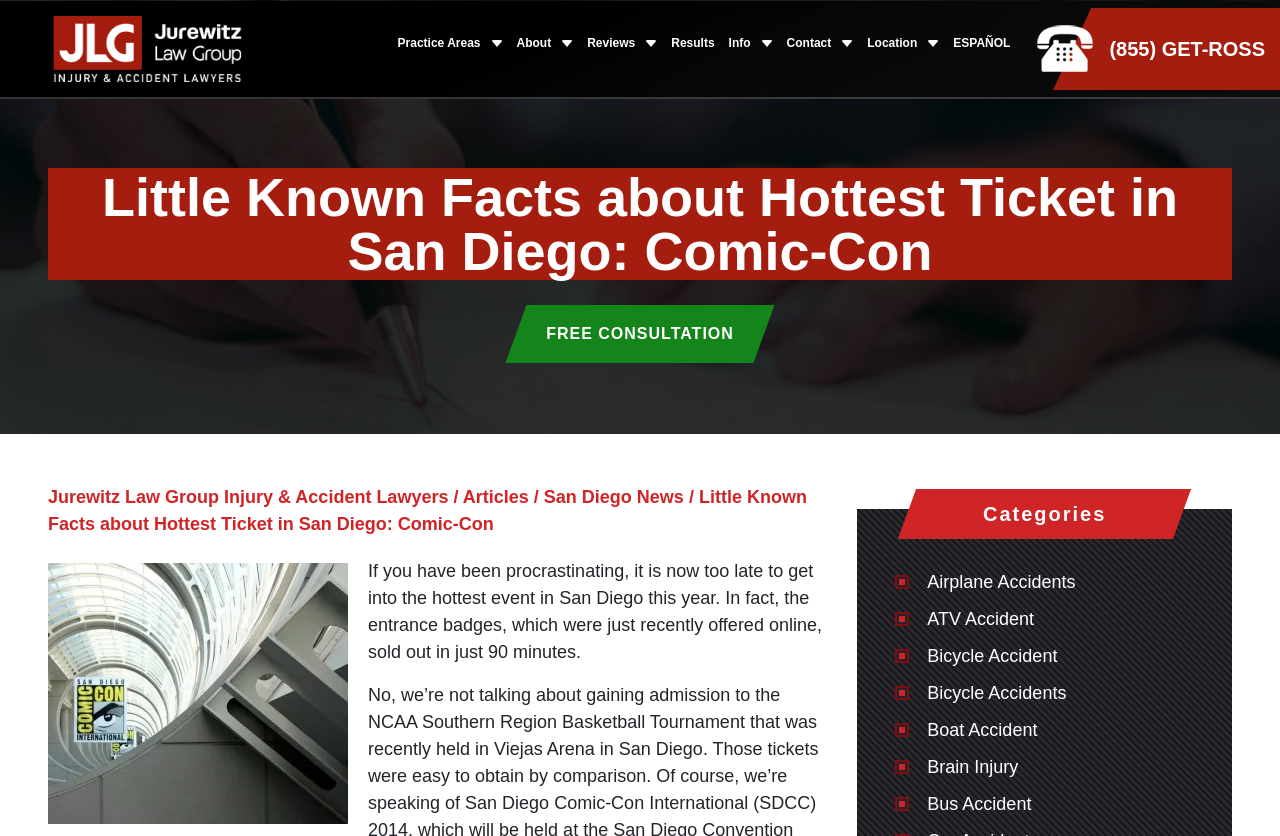Refer to the screenshot and give an in-depth answer to this question: What type of accidents does the law group handle?

The law group handles various types of accidents, including airplane accidents, ATV accidents, bicycle accidents, boat accidents, and more, as listed in the categories section.